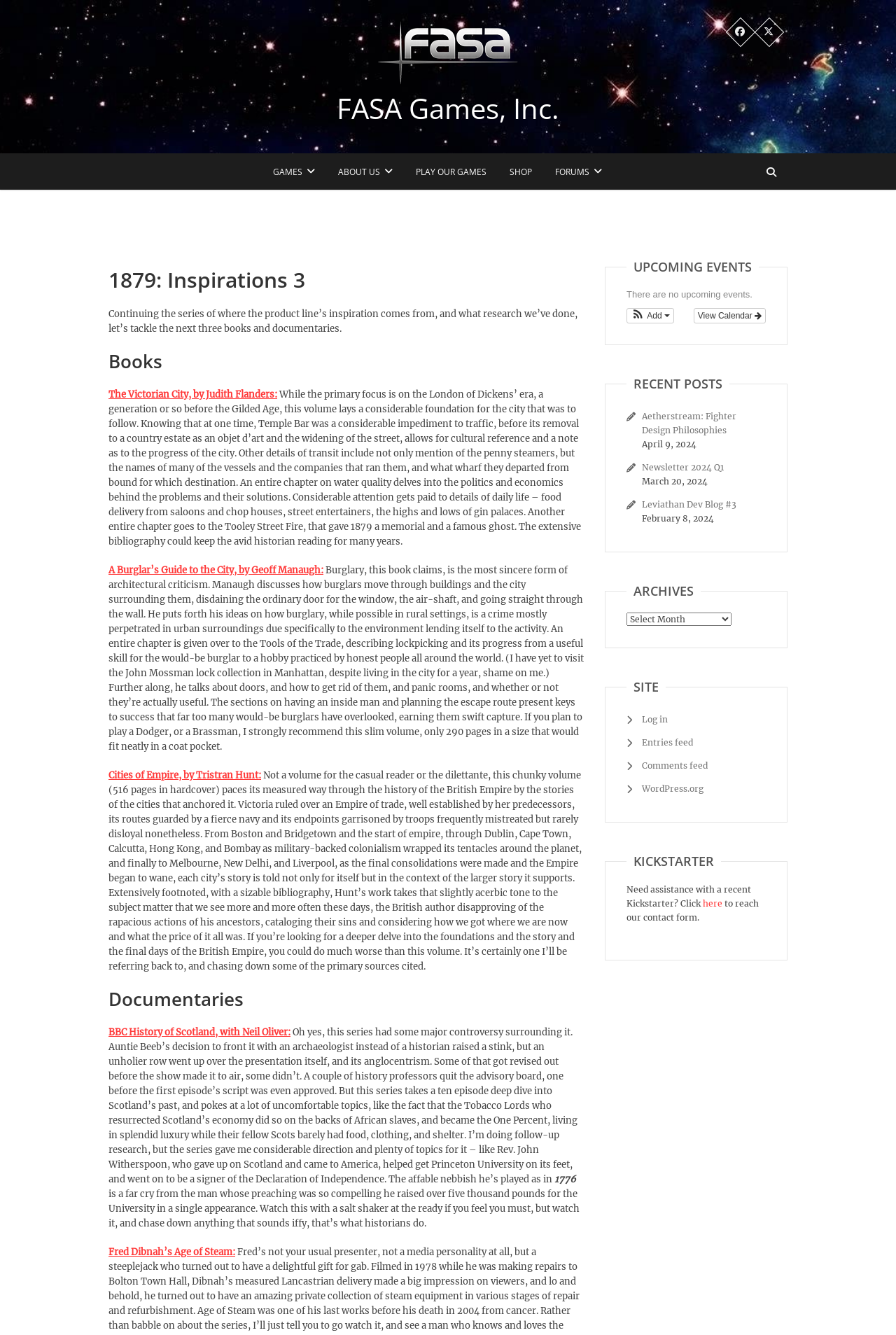Based on the element description: "Google Plus", identify the UI element and provide its bounding box coordinates. Use four float numbers between 0 and 1, [left, top, right, bottom].

None